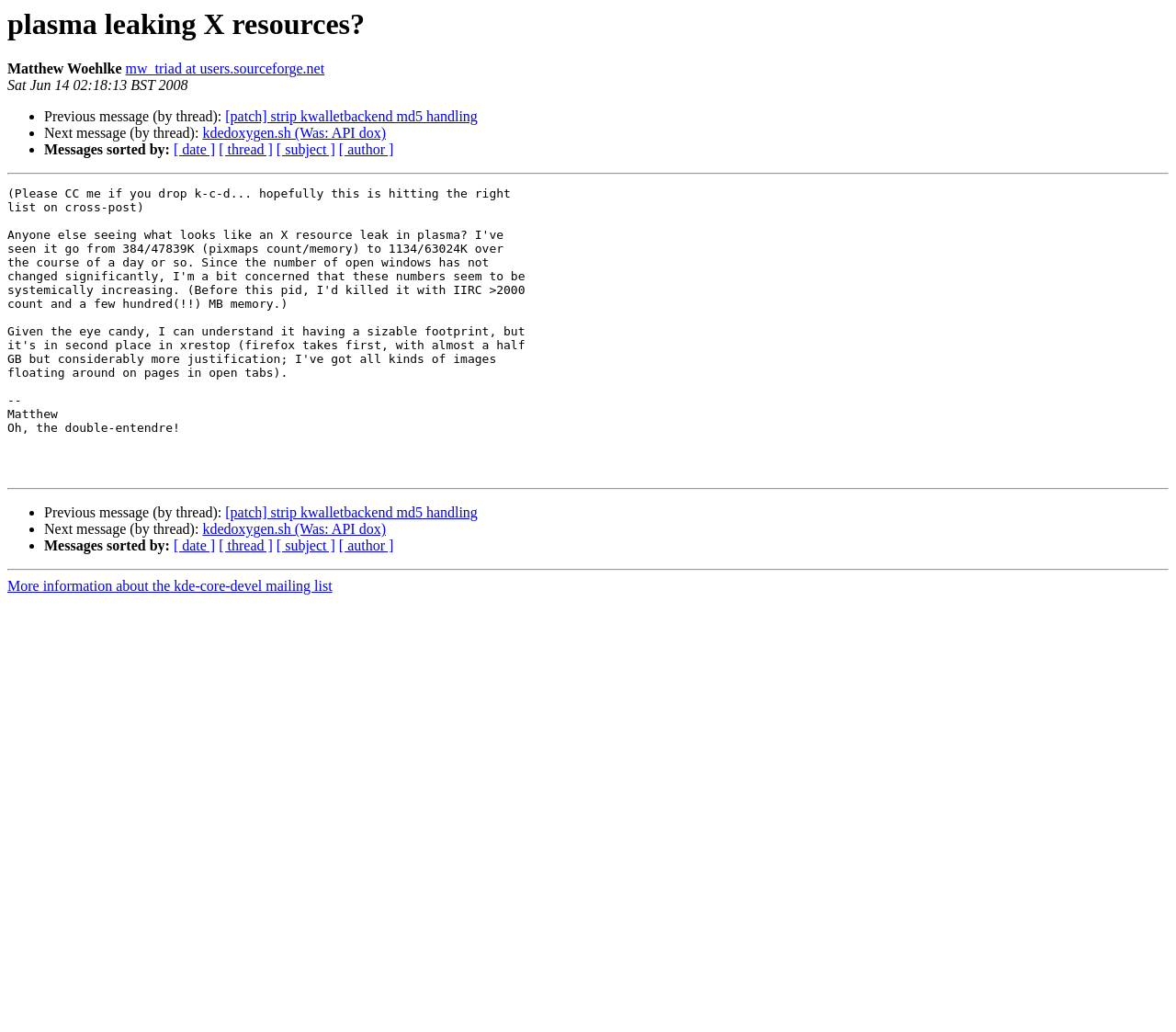Determine the bounding box coordinates of the clickable region to execute the instruction: "Read previous message". The coordinates should be four float numbers between 0 and 1, denoted as [left, top, right, bottom].

[0.192, 0.105, 0.406, 0.121]